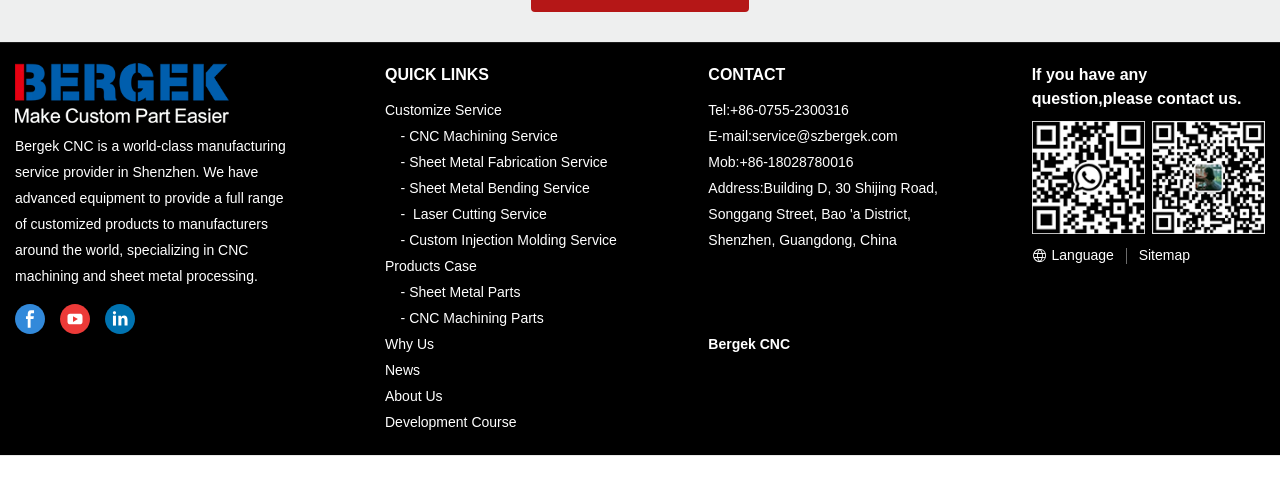Locate the UI element described by Sitemap and provide its bounding box coordinates. Use the format (top-left x, top-left y, bottom-right x, bottom-right y) with all values as floating point numbers between 0 and 1.

[0.873, 0.496, 0.93, 0.528]